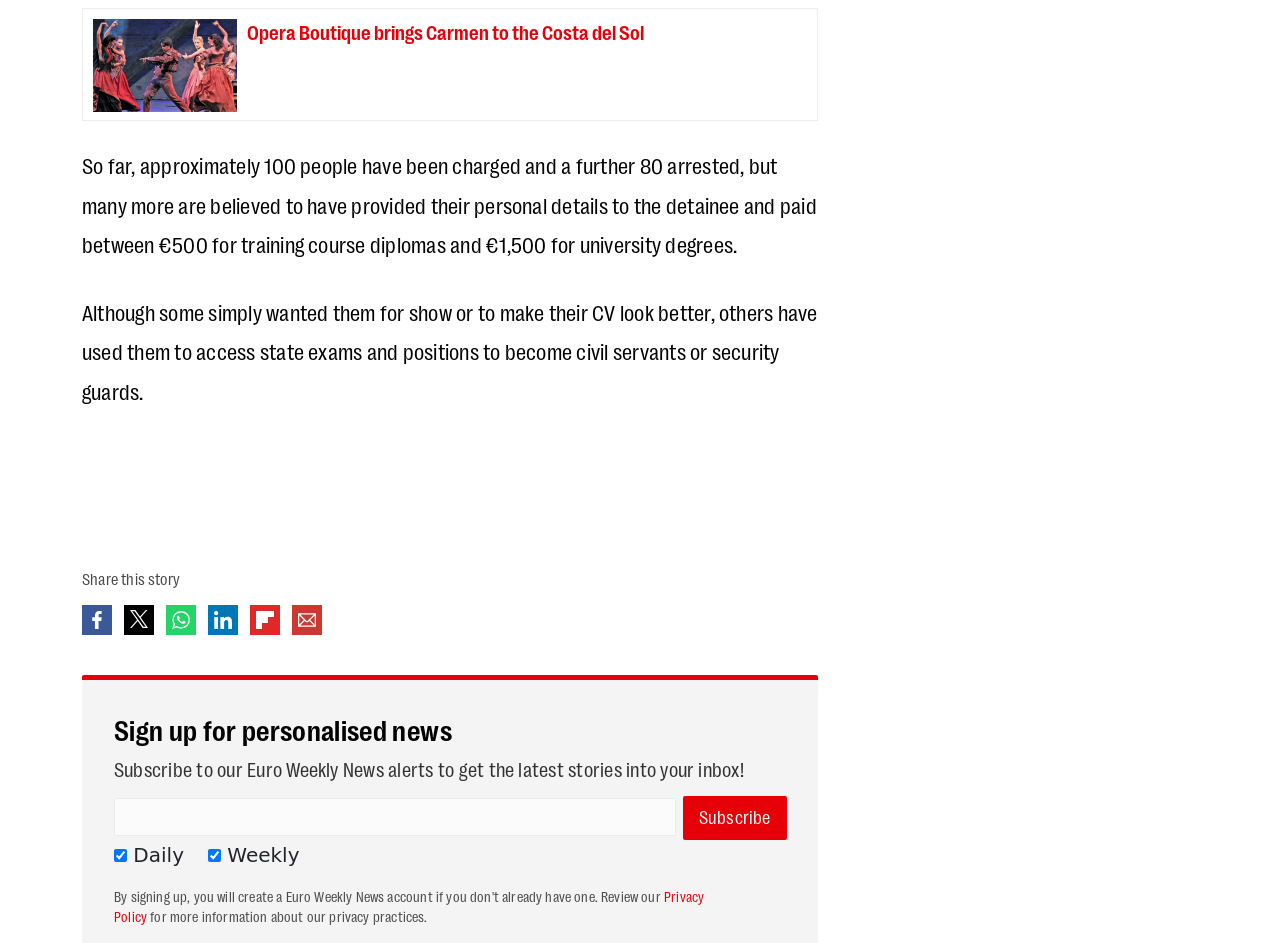Reply to the question with a brief word or phrase: How often can you receive news alerts?

Daily or Weekly